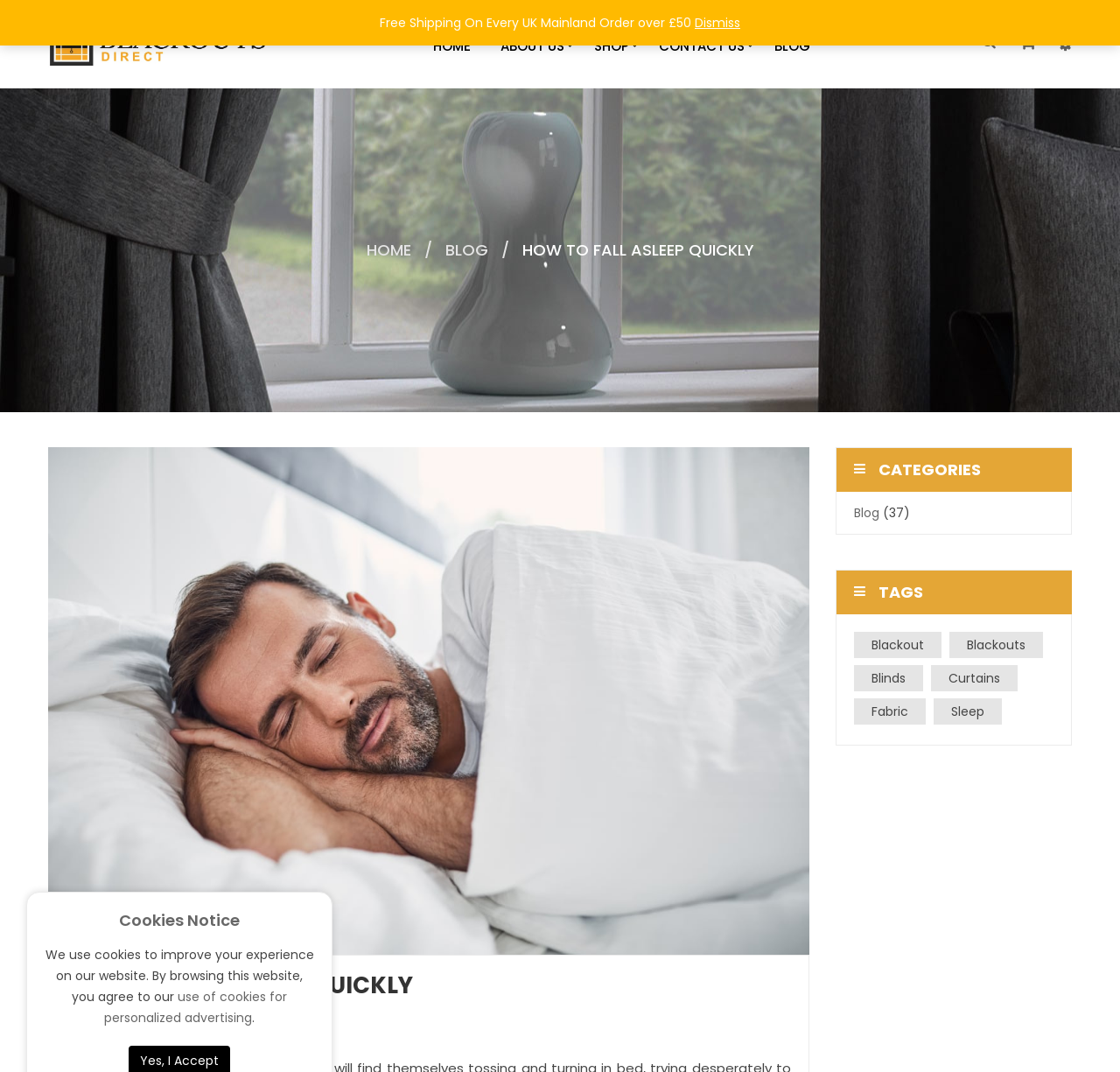What is the category of the blog post?
Please use the image to deliver a detailed and complete answer.

I found the category of the blog post by looking at the link element with the content 'Blog' located below the main heading, which is also indicated as a category.